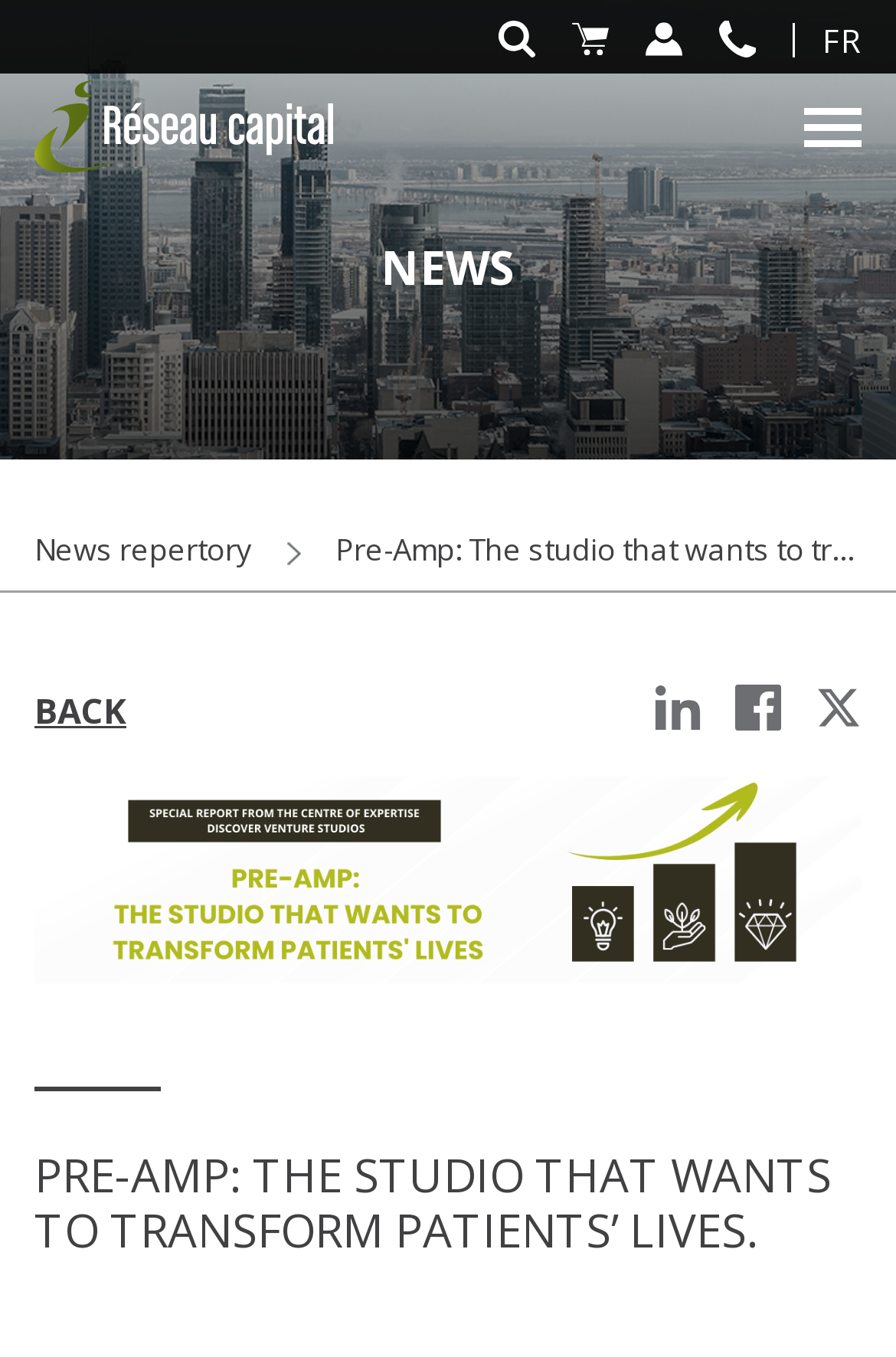Construct a comprehensive caption that outlines the webpage's structure and content.

The webpage appears to be a news article or blog post about Amplitude Ventures, a specialized venture capital fund in precision medicine based in Montreal. 

At the top of the page, there is a navigation menu with several links and buttons, including "Réseau Capital", "Search", "View Cart", "My profile", "Contact", and "FR". These elements are positioned horizontally across the top of the page, with "Réseau Capital" on the left and "FR" on the right.

Below the navigation menu, there is a heading that reads "NEWS". Underneath this heading, there is a table with three columns. The first column contains a link to "News repertory", the second column is empty, and the third column contains the title of the article, "Pre-Amp: The studio that wants to transform patients’ lives.".

On the right side of the page, there are three social media buttons, likely for LinkedIn and two other platforms, positioned vertically.

At the bottom of the page, there is a link to "BACK" and a large heading that repeats the title of the article, "PRE-AMP: THE STUDIO THAT WANTS TO TRANSFORM PATIENTS’ LIVES.".